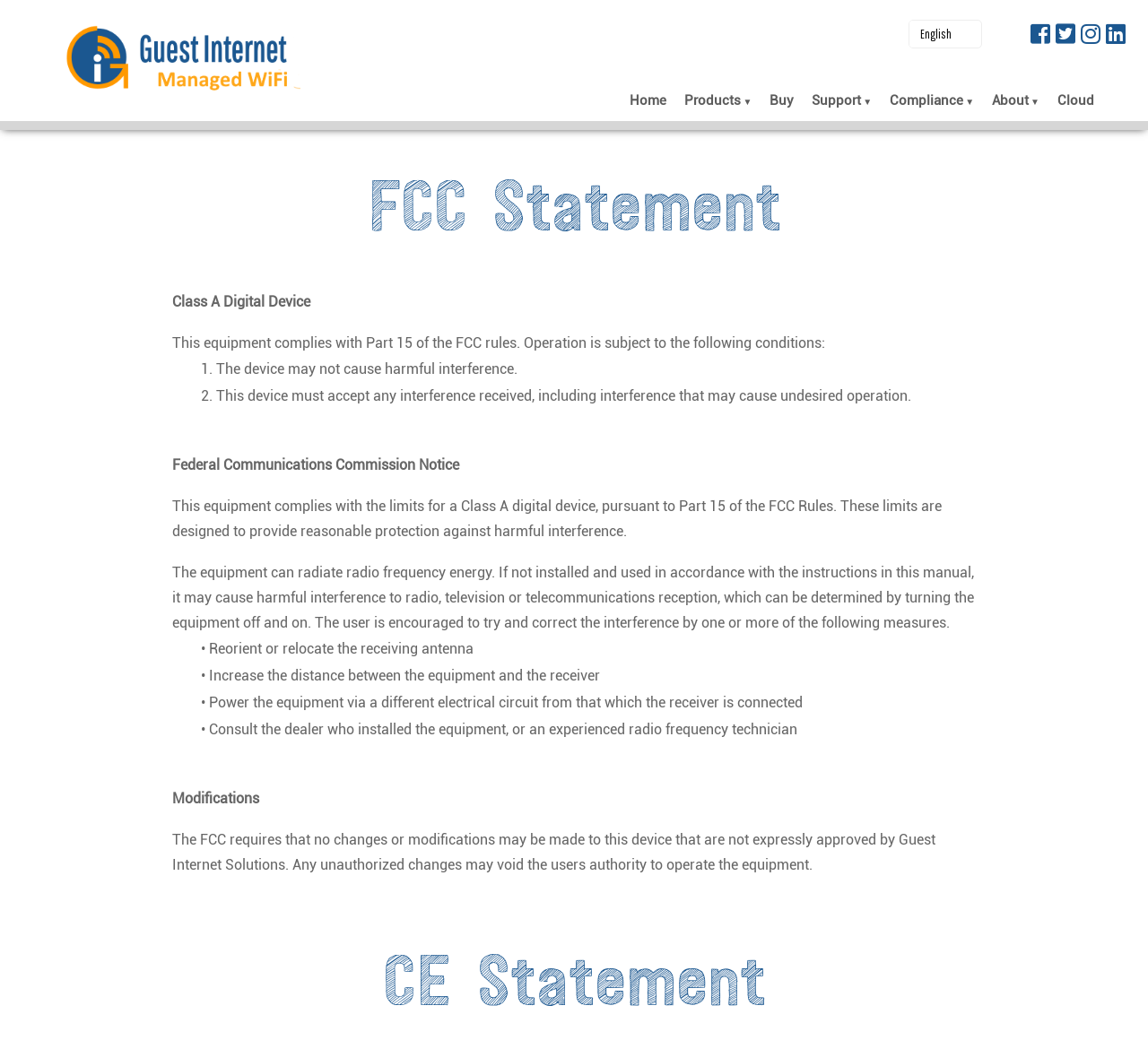Respond with a single word or phrase to the following question: How many navigation links are there?

6